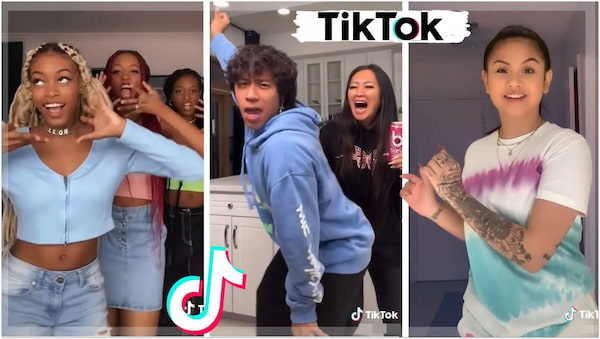Detail the scene depicted in the image with as much precision as possible.

The image showcases a vibrant and lively TikTok video challenge that captures the fun and energy of the platform. In the left panel, a young woman with braids expresses excitement and engages warmly with the camera, demonstrating dance moves alongside friends, conveying the social and collaborative spirit of TikTok challenges. The central figure is a young man clad in a blue hoodie, who is animatedly dancing and striking a pose in front of a mirror, exuding confidence and enthusiasm. His joyful expressions are mirrored by the group of friends laughing and enjoying the moment in the background. On the right, another young woman with a playful smile showcases her own dance moves, featuring a trendy tie-dye shirt that adds to the colorful aesthetic of the image. Prominently displayed in the top center is the TikTok logo, reinforcing the platform's identity as a space for creativity and self-expression through trends and challenges.